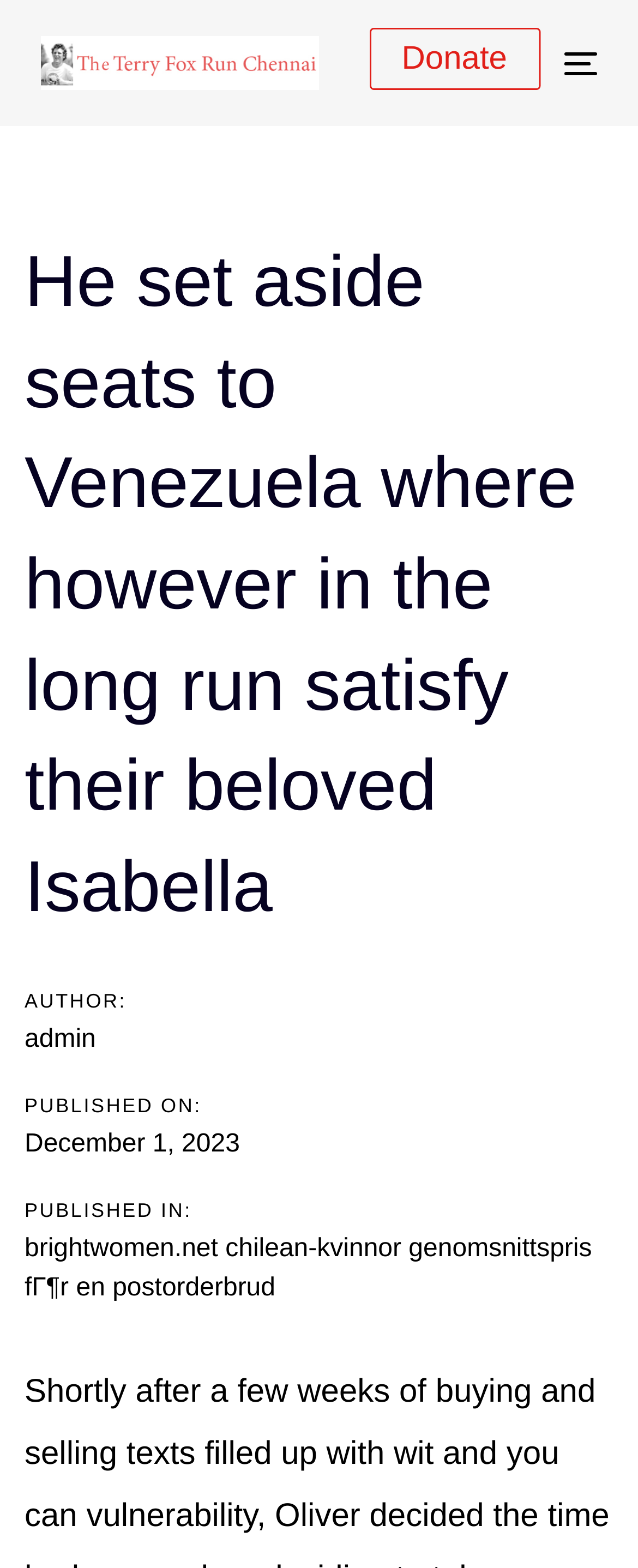Illustrate the webpage thoroughly, mentioning all important details.

The webpage appears to be a blog post or article page. At the top-left corner, there is a link to "terryfoxrunchennai" accompanied by a small image with the same name. To the right of this link, there is a button labeled "Toggle navigation". Further to the right, there is another link labeled "Donate" with a small image beside it.

Below these top-level elements, the main content of the page is divided into a header section and a body section. The header section spans the entire width of the page and contains the title of the article, "He set aside seats to Venezuela where however in the long run satisfy their beloved Isabella". Below the title, there are several lines of metadata, including the author's name ("admin"), the publication date ("December 1, 2023"), and the publication category ("brightwomen.net chilean-kvinnor genomsnittspris fГ¶r en postorderbrud").

The overall layout of the page is organized, with clear headings and concise text. The use of images and links adds visual interest to the page.